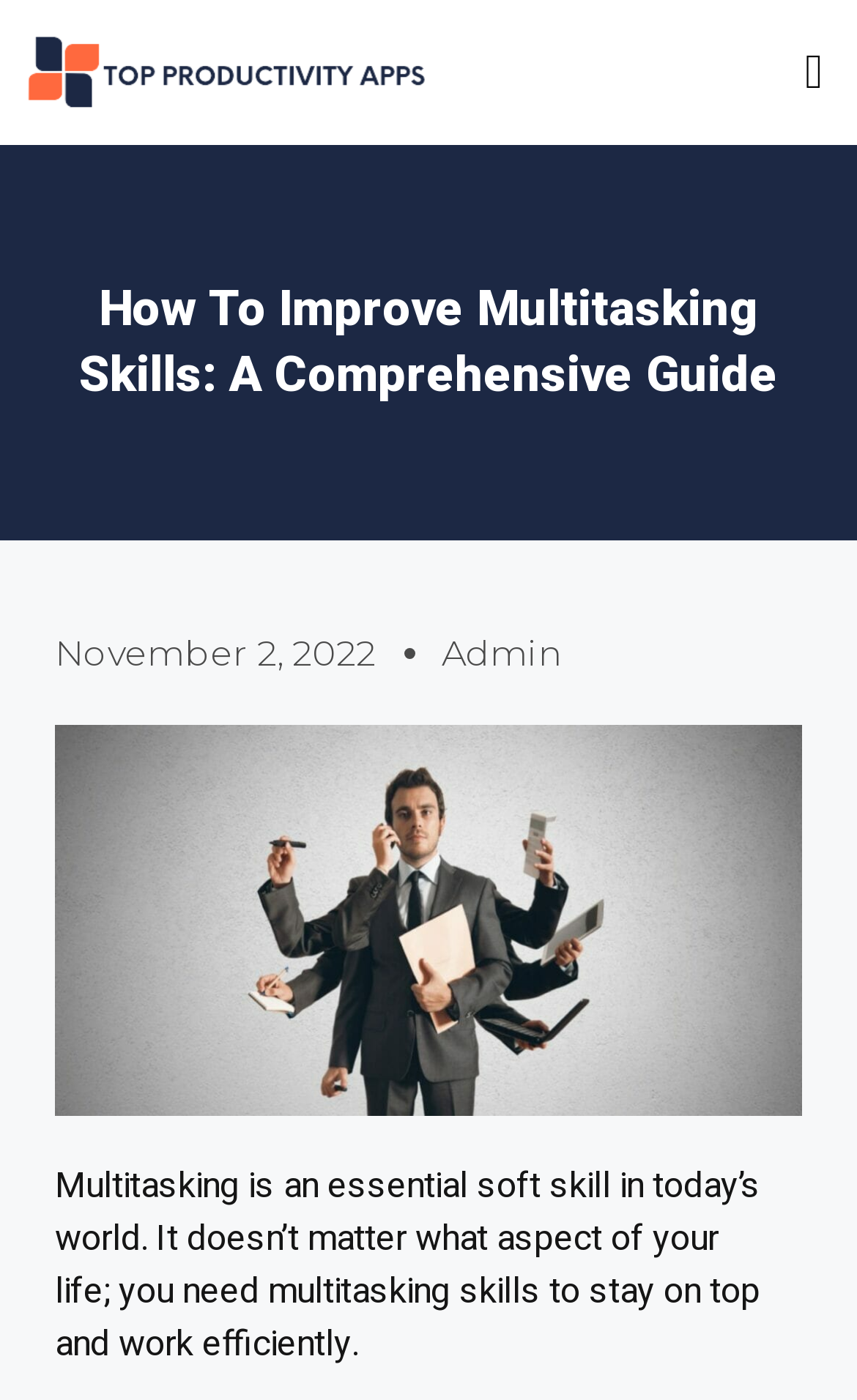Who is the author of the article?
Your answer should be a single word or phrase derived from the screenshot.

Admin